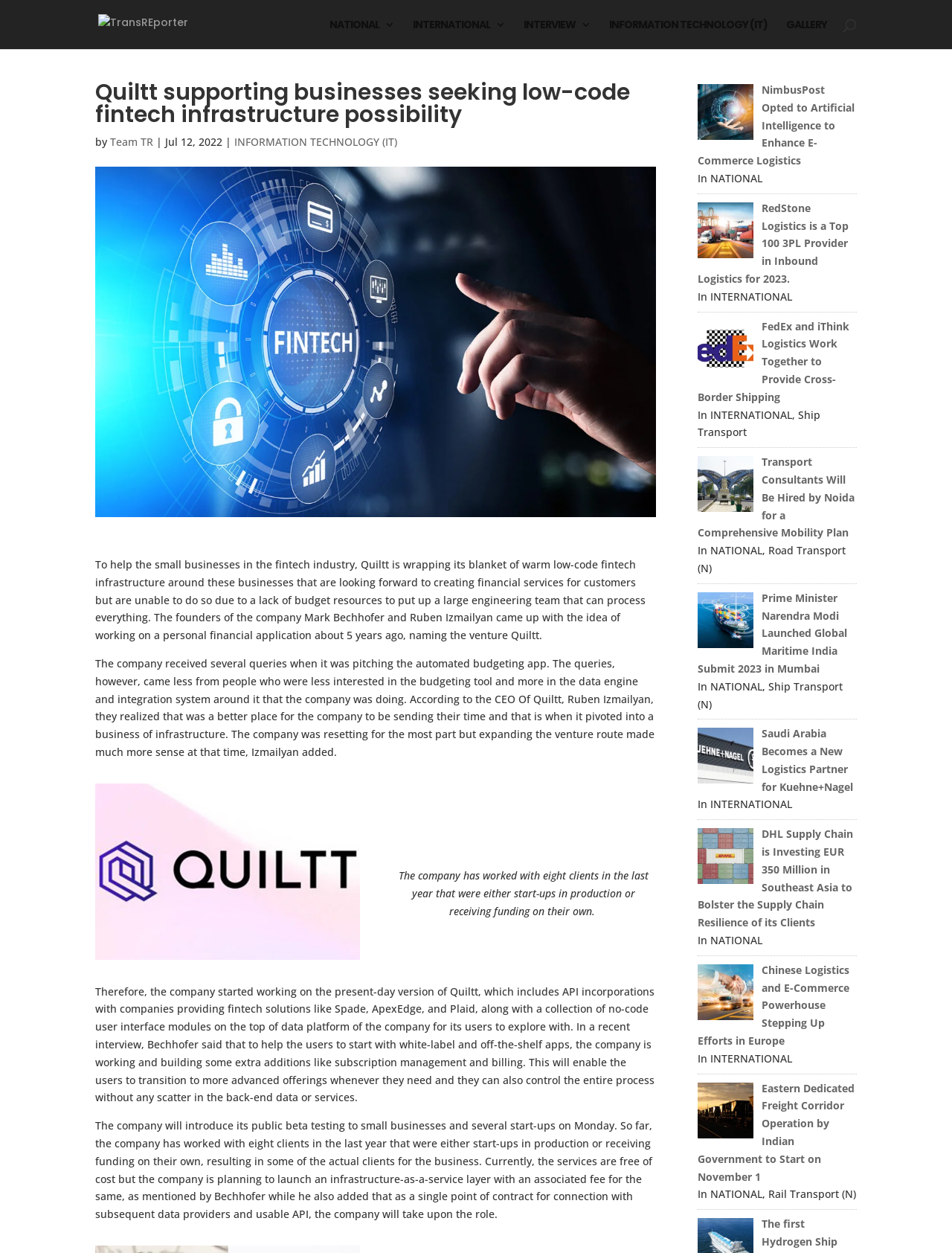Give the bounding box coordinates for the element described by: "Team TR".

[0.116, 0.107, 0.161, 0.119]